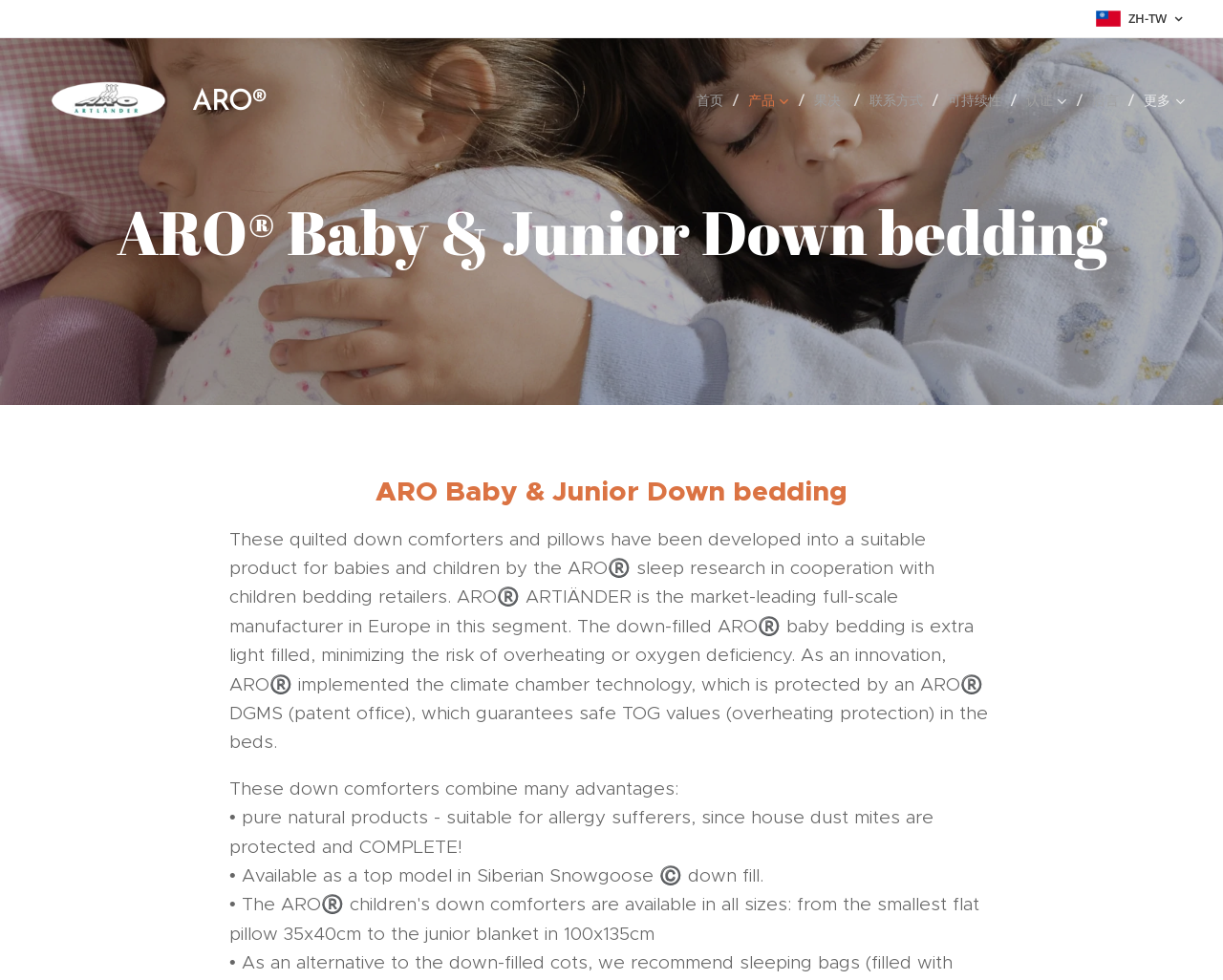Please identify the bounding box coordinates of the element on the webpage that should be clicked to follow this instruction: "Go to ARO ARTLÄNDER page". The bounding box coordinates should be given as four float numbers between 0 and 1, formatted as [left, top, right, bottom].

[0.031, 0.072, 0.363, 0.131]